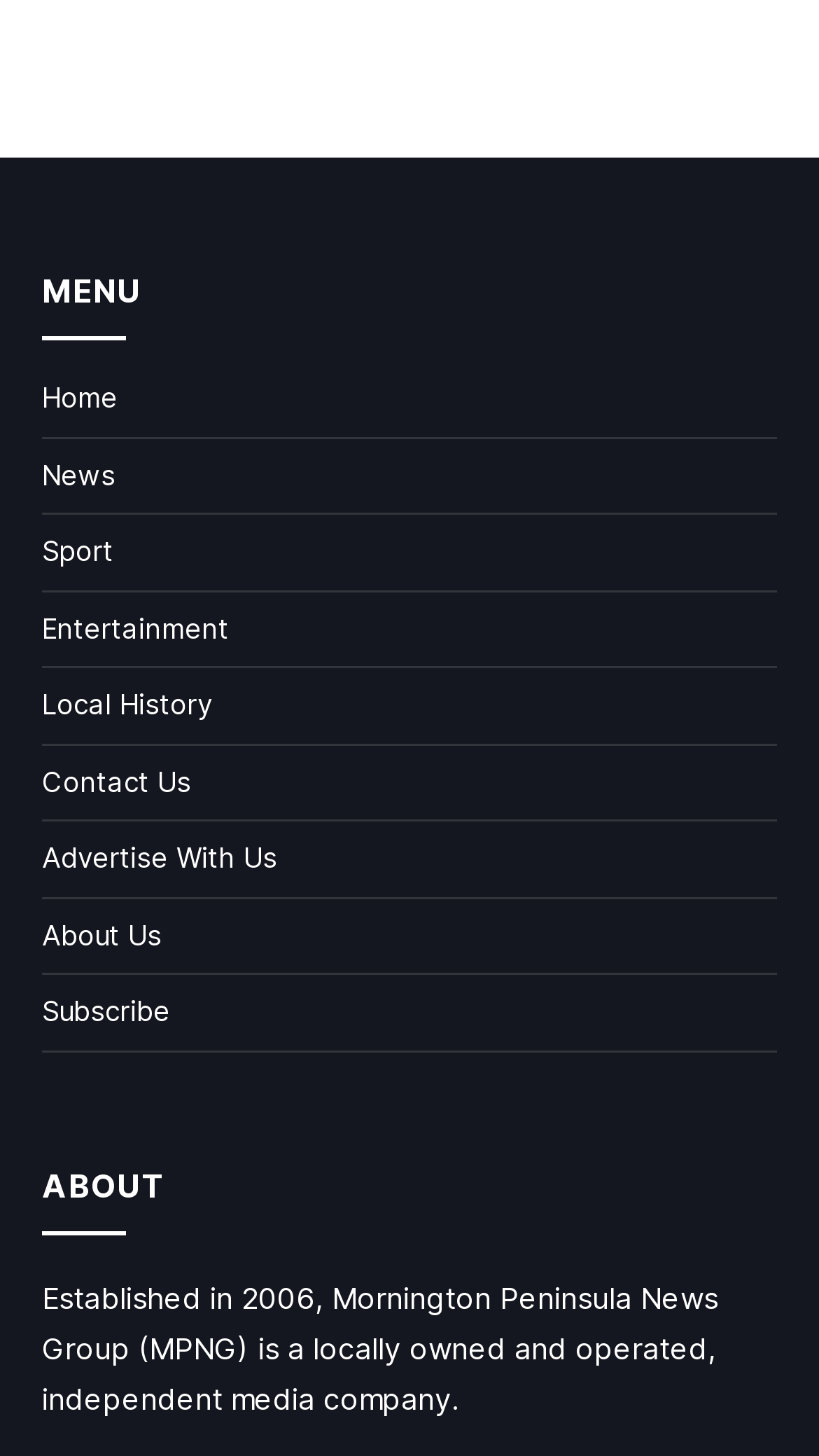Analyze the image and answer the question with as much detail as possible: 
What year was the company established?

I found the answer by looking at the static text element that describes the company, which says 'Established in 2006, Mornington Peninsula News Group (MPNG) is a locally owned and operated, independent media company.'